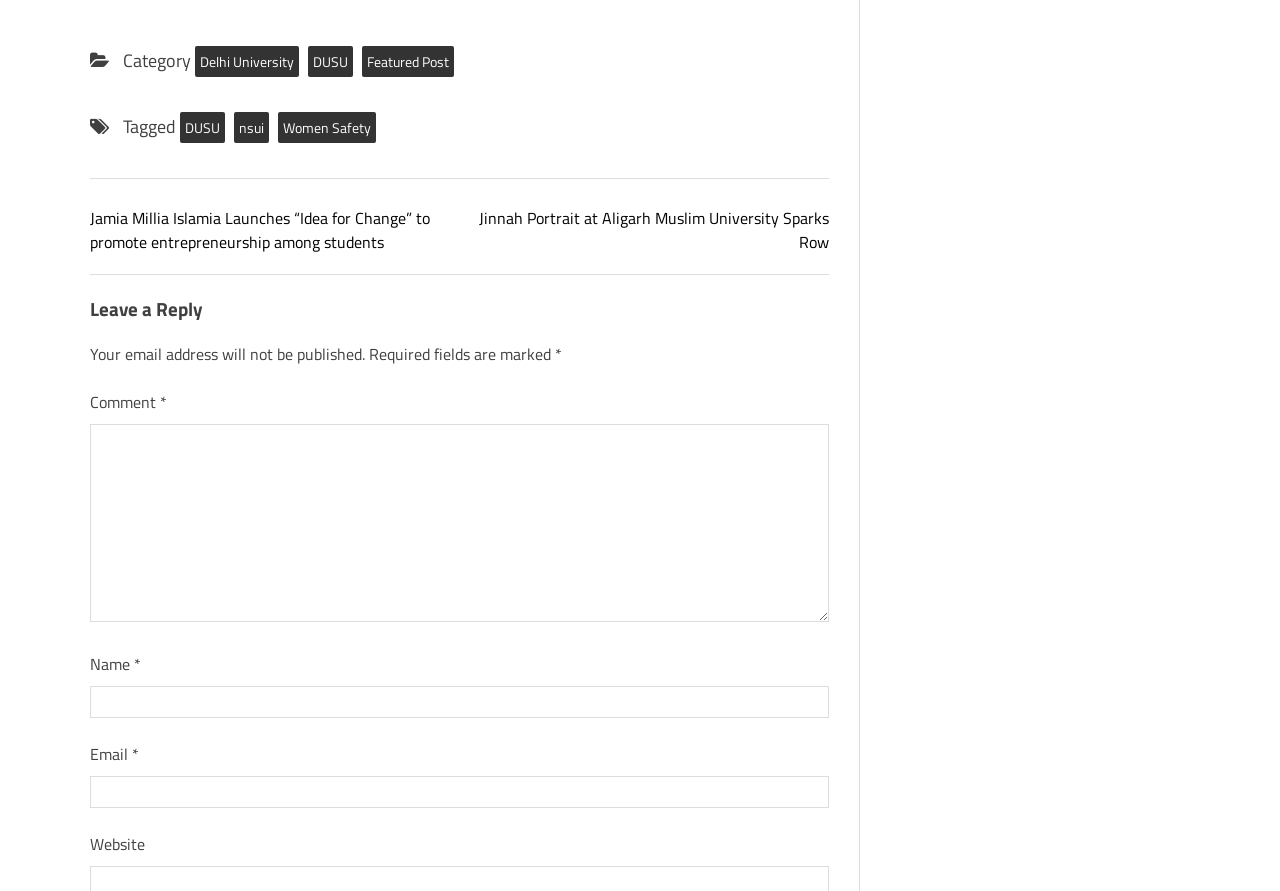Identify the bounding box coordinates of the clickable region necessary to fulfill the following instruction: "Enter a comment". The bounding box coordinates should be four float numbers between 0 and 1, i.e., [left, top, right, bottom].

[0.07, 0.476, 0.648, 0.698]